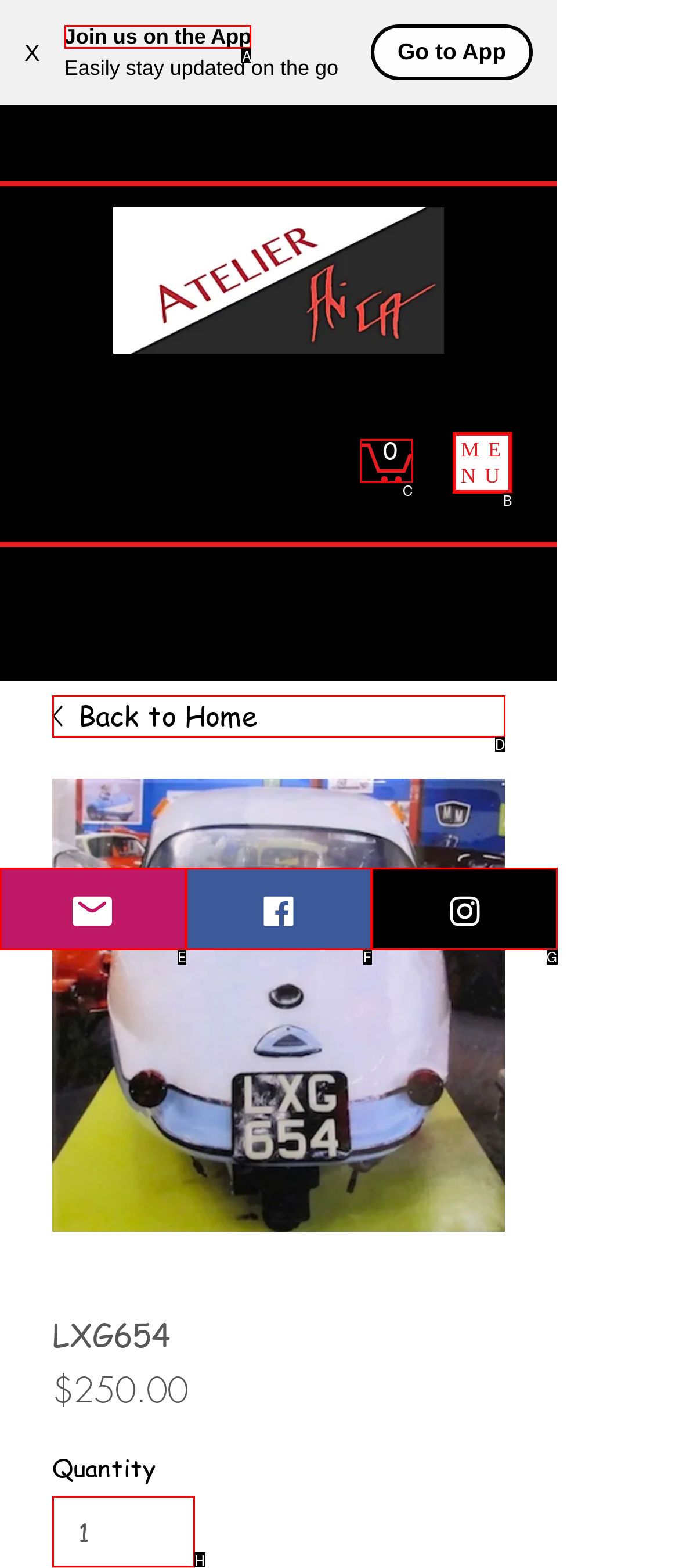Which lettered option should be clicked to achieve the task: Join us on the App? Choose from the given choices.

A